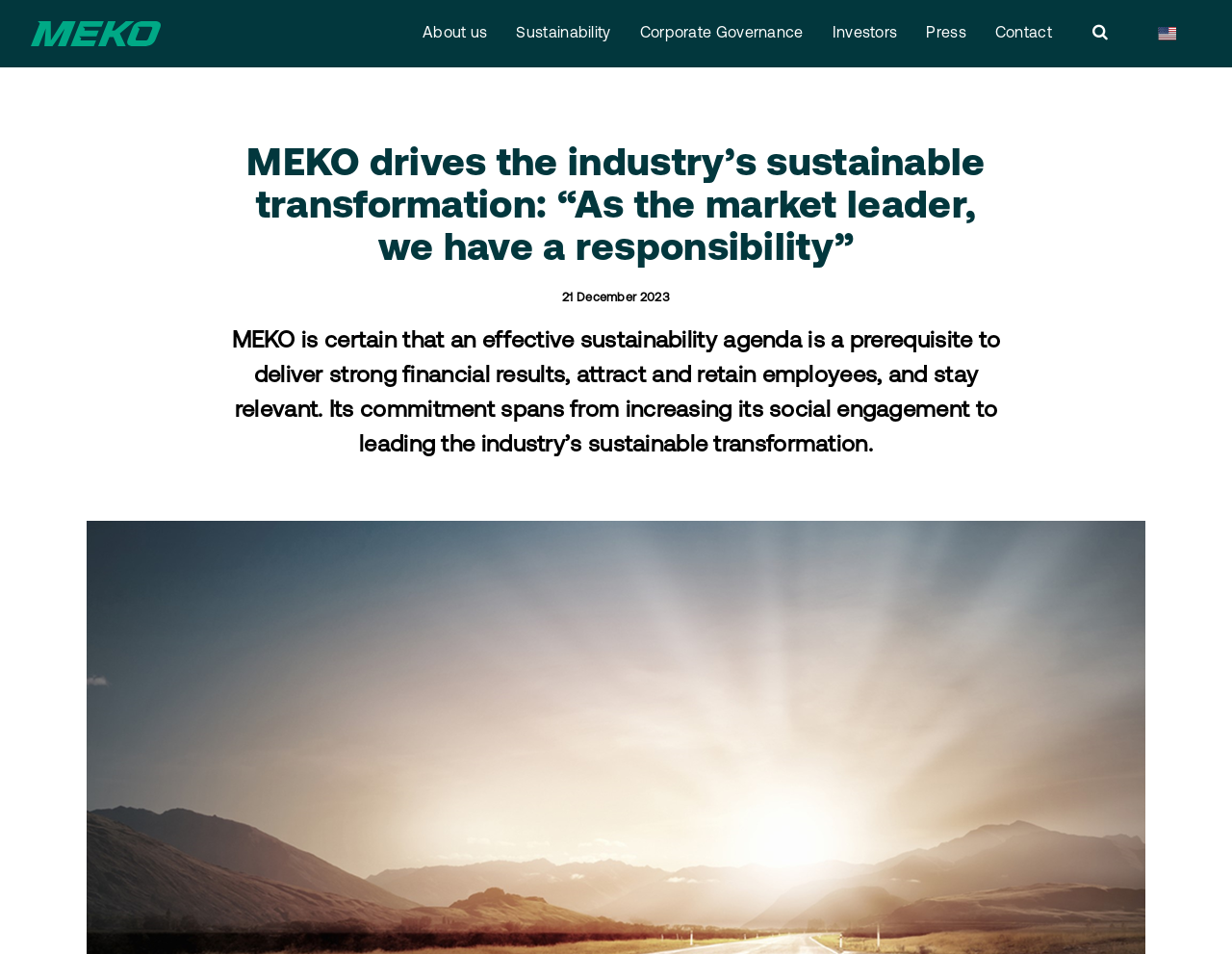Find the bounding box coordinates of the area to click in order to follow the instruction: "Search for something".

[0.866, 0.0, 0.92, 0.071]